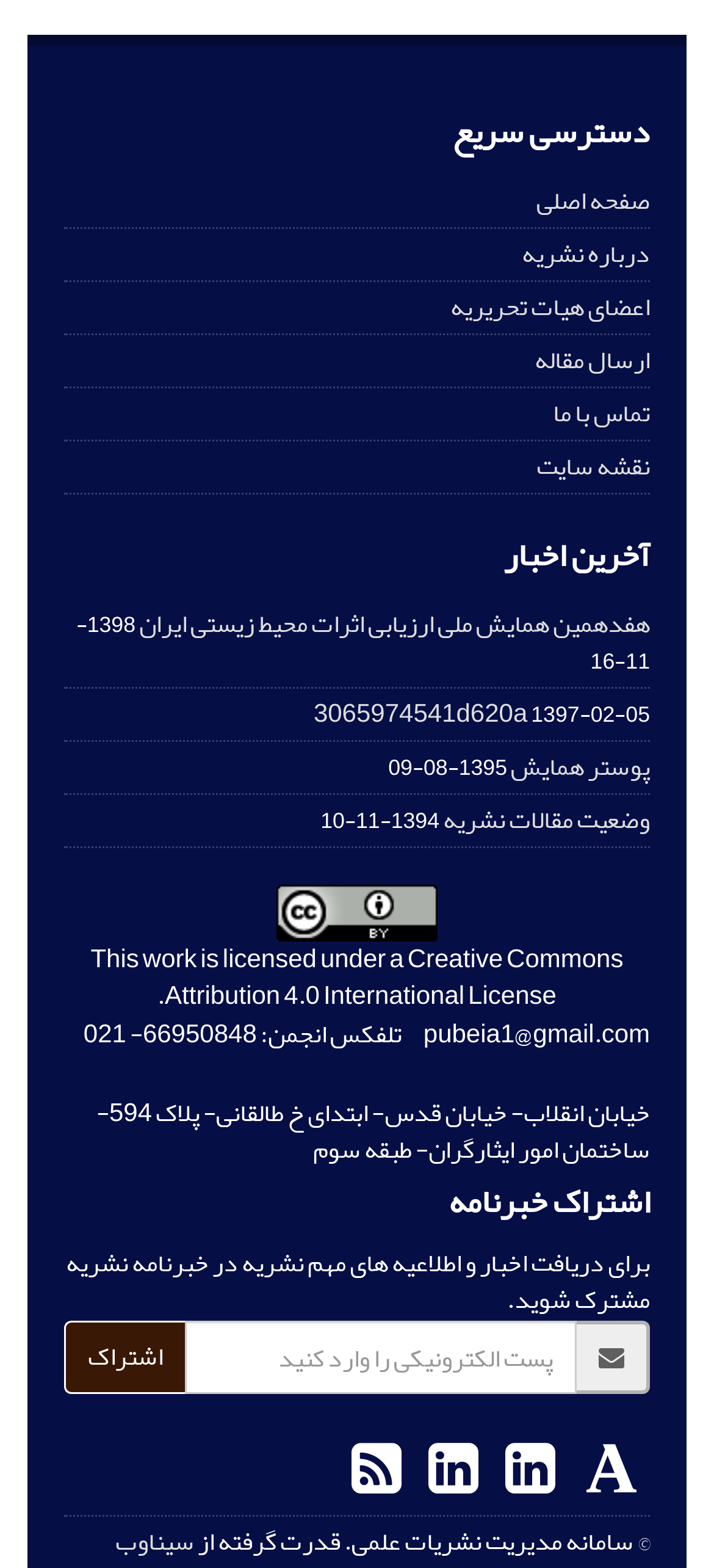What is the purpose of the textbox in the newsletter section?
Using the picture, provide a one-word or short phrase answer.

Enter email